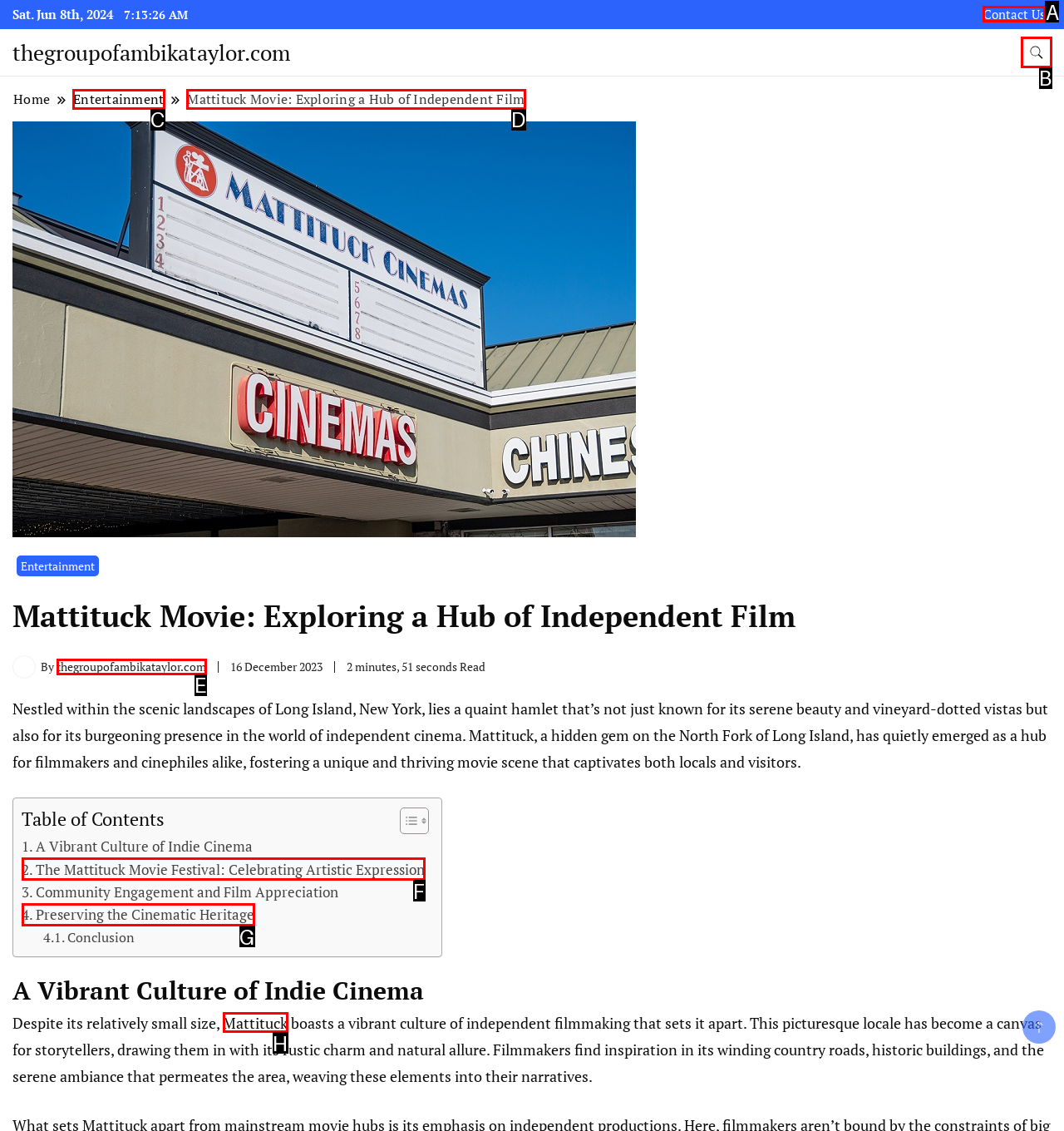Determine the HTML element that best aligns with the description: Preserving the Cinematic Heritage
Answer with the appropriate letter from the listed options.

G